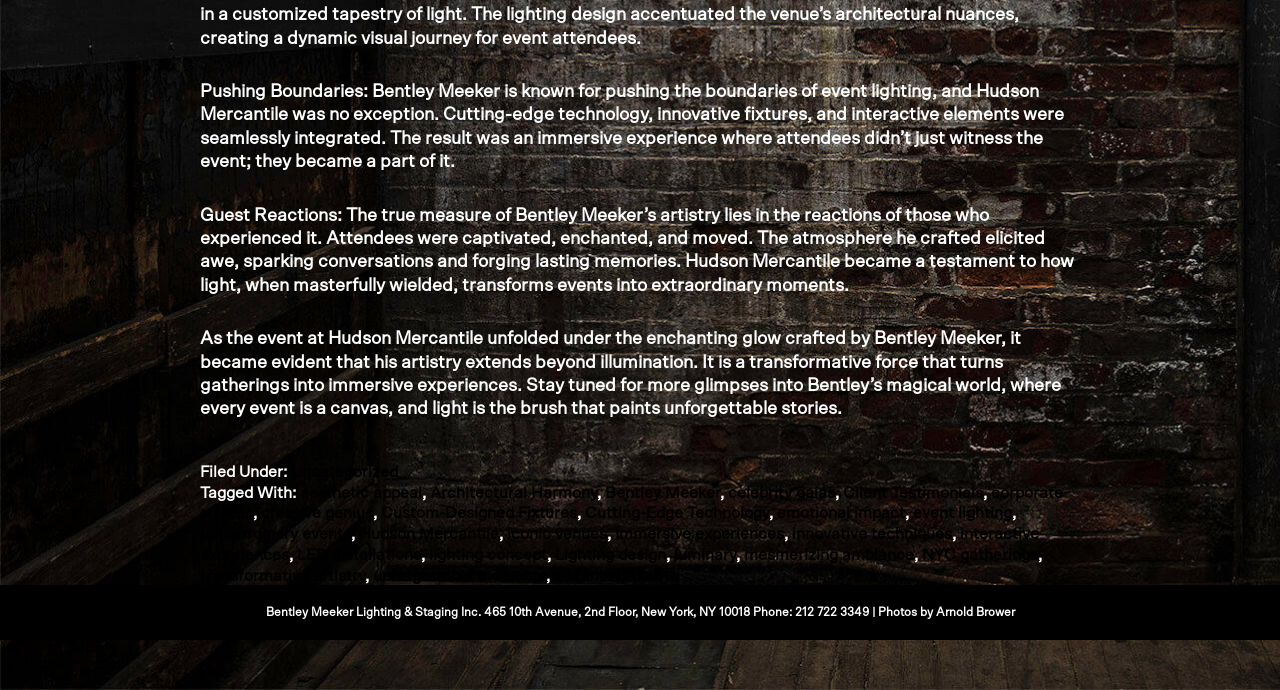Identify the bounding box for the described UI element: "event lighting".

[0.713, 0.732, 0.791, 0.756]